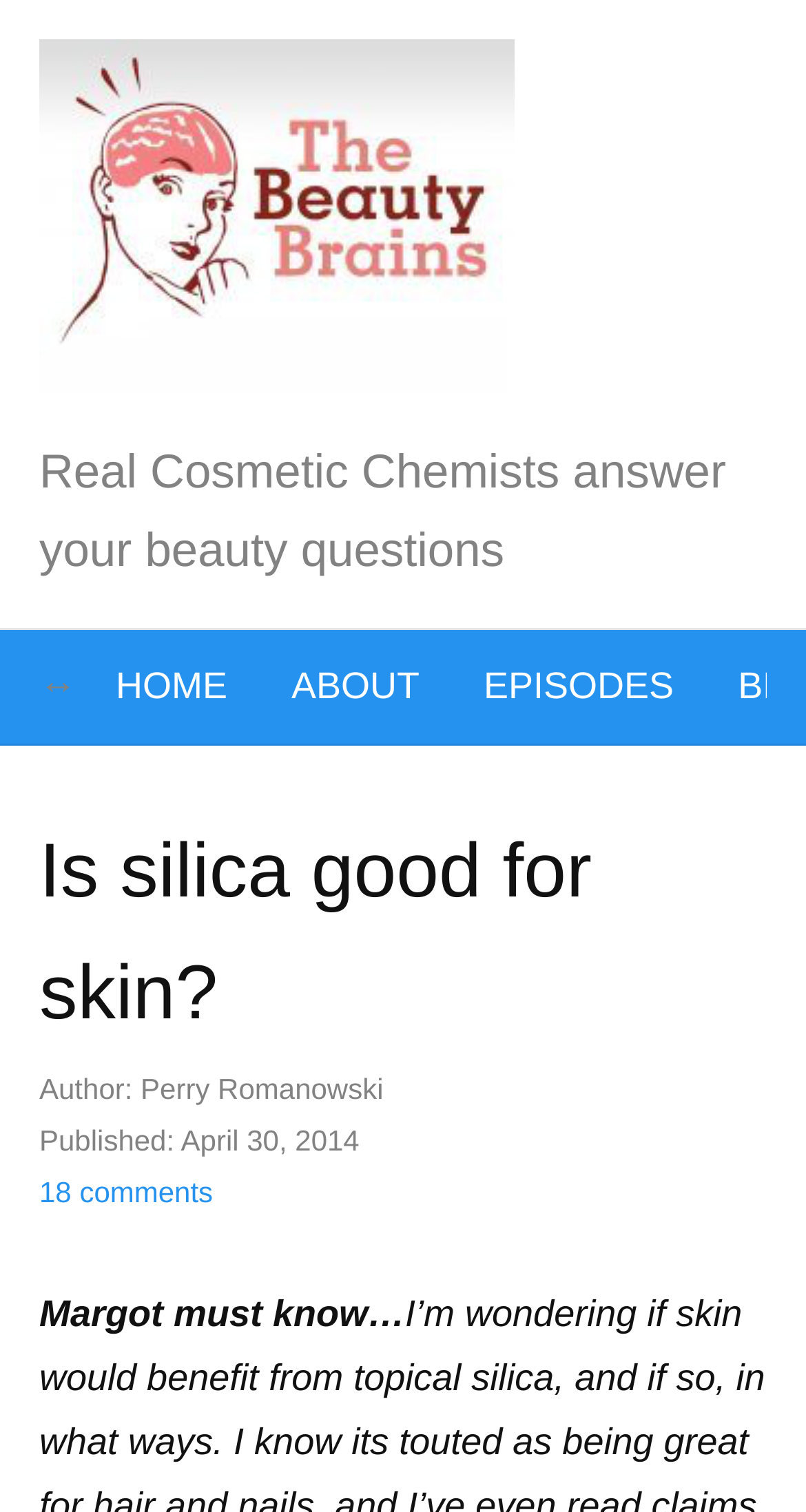Give a succinct answer to this question in a single word or phrase: 
What are the main navigation links?

HOME, ABOUT, EPISODES